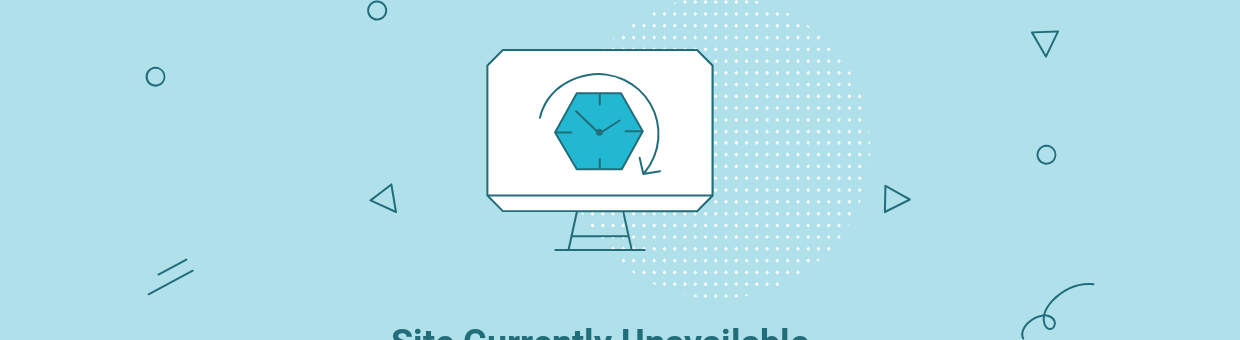What is displayed on the computer monitor?
Answer the question with as much detail as you can, using the image as a reference.

At the center of the image, there is a stylized illustration of a computer monitor displaying an hourglass or clock icon, which symbolizes the concept of time and conveys a message of unavailability, suggesting that the website is currently down or inaccessible.